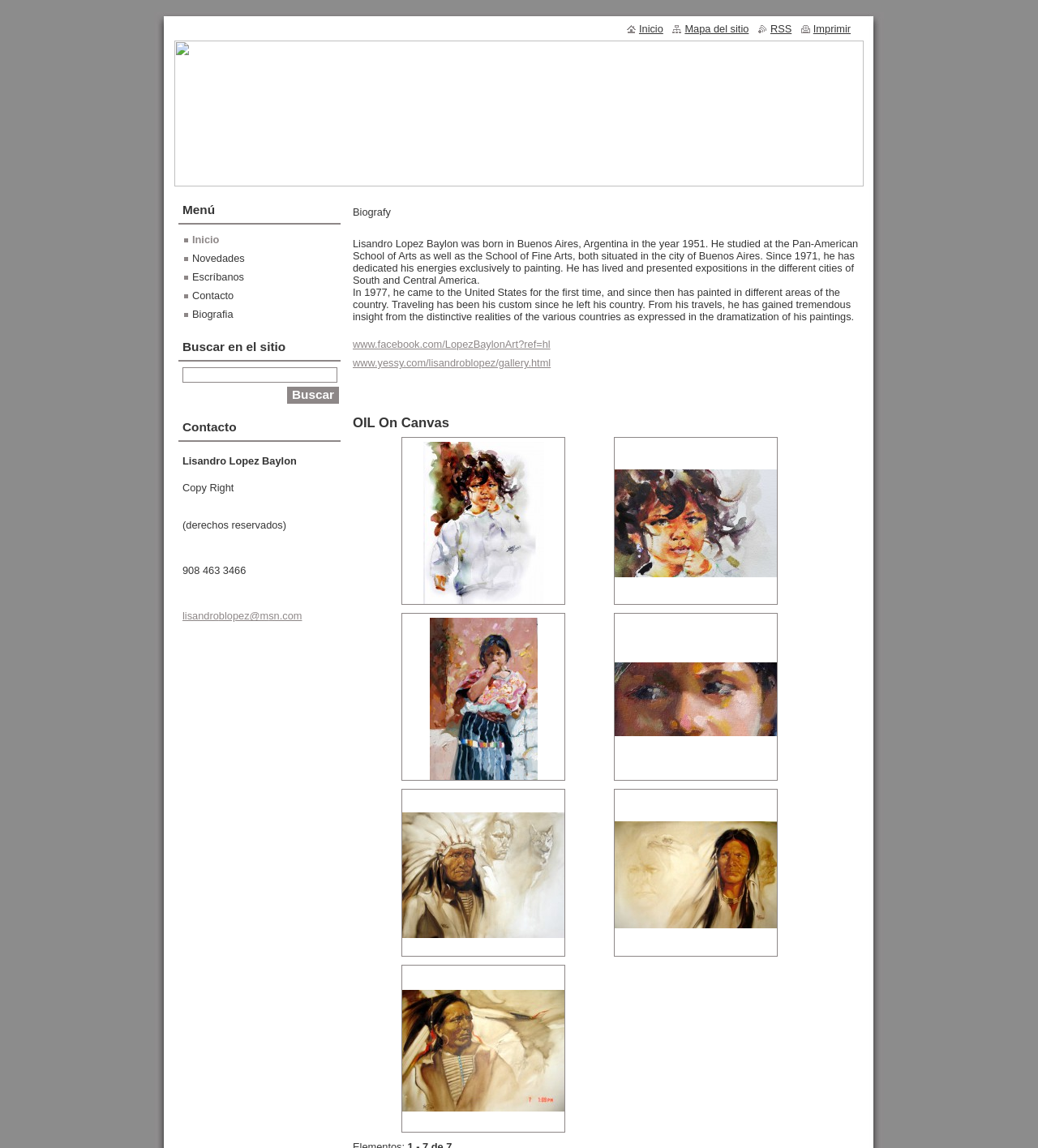Show the bounding box coordinates of the element that should be clicked to complete the task: "View oil on canvas artworks".

[0.34, 0.362, 0.828, 0.376]